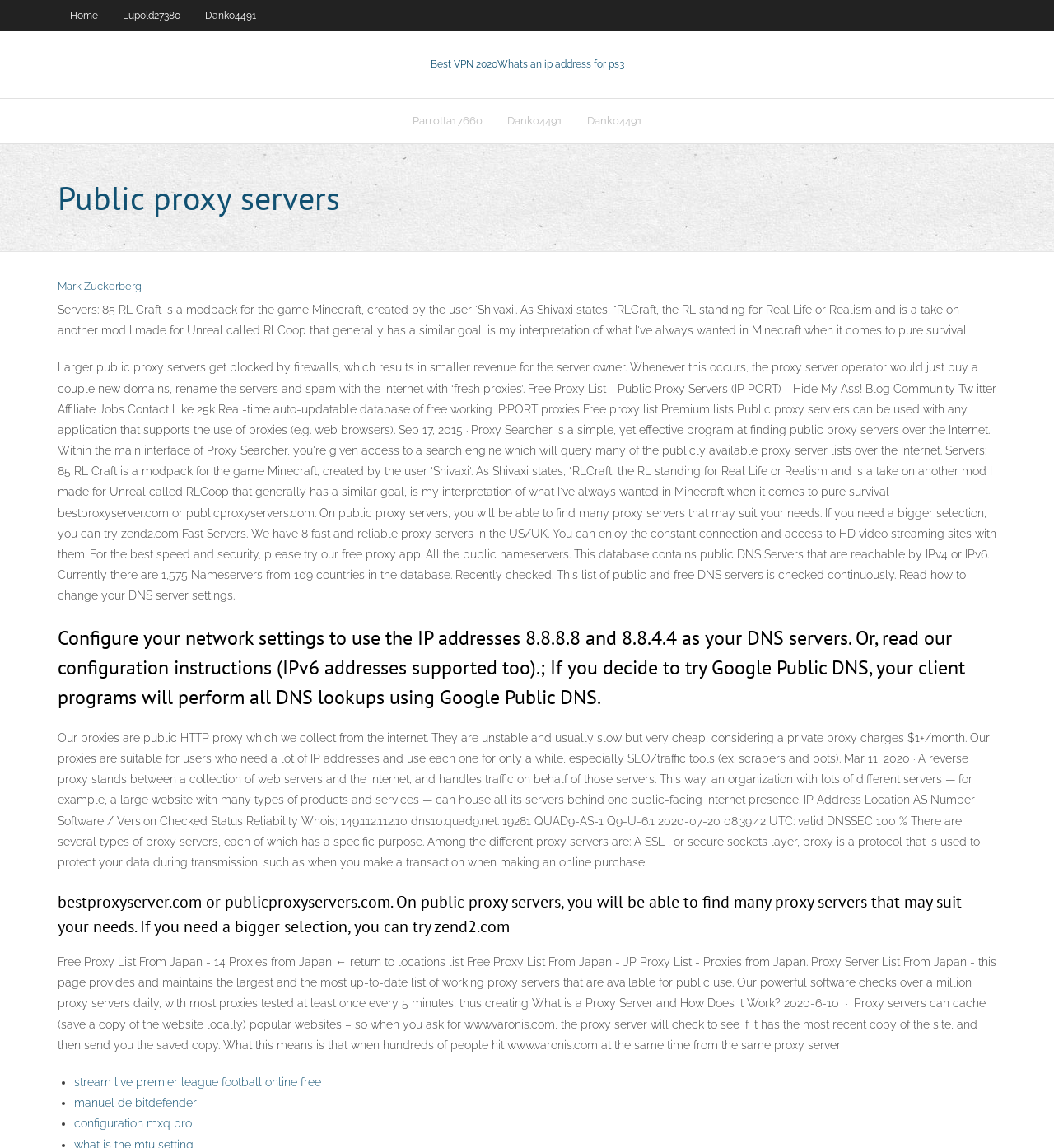Can you pinpoint the bounding box coordinates for the clickable element required for this instruction: "Click on the 'stream live premier league football online free' link"? The coordinates should be four float numbers between 0 and 1, i.e., [left, top, right, bottom].

[0.07, 0.937, 0.305, 0.948]